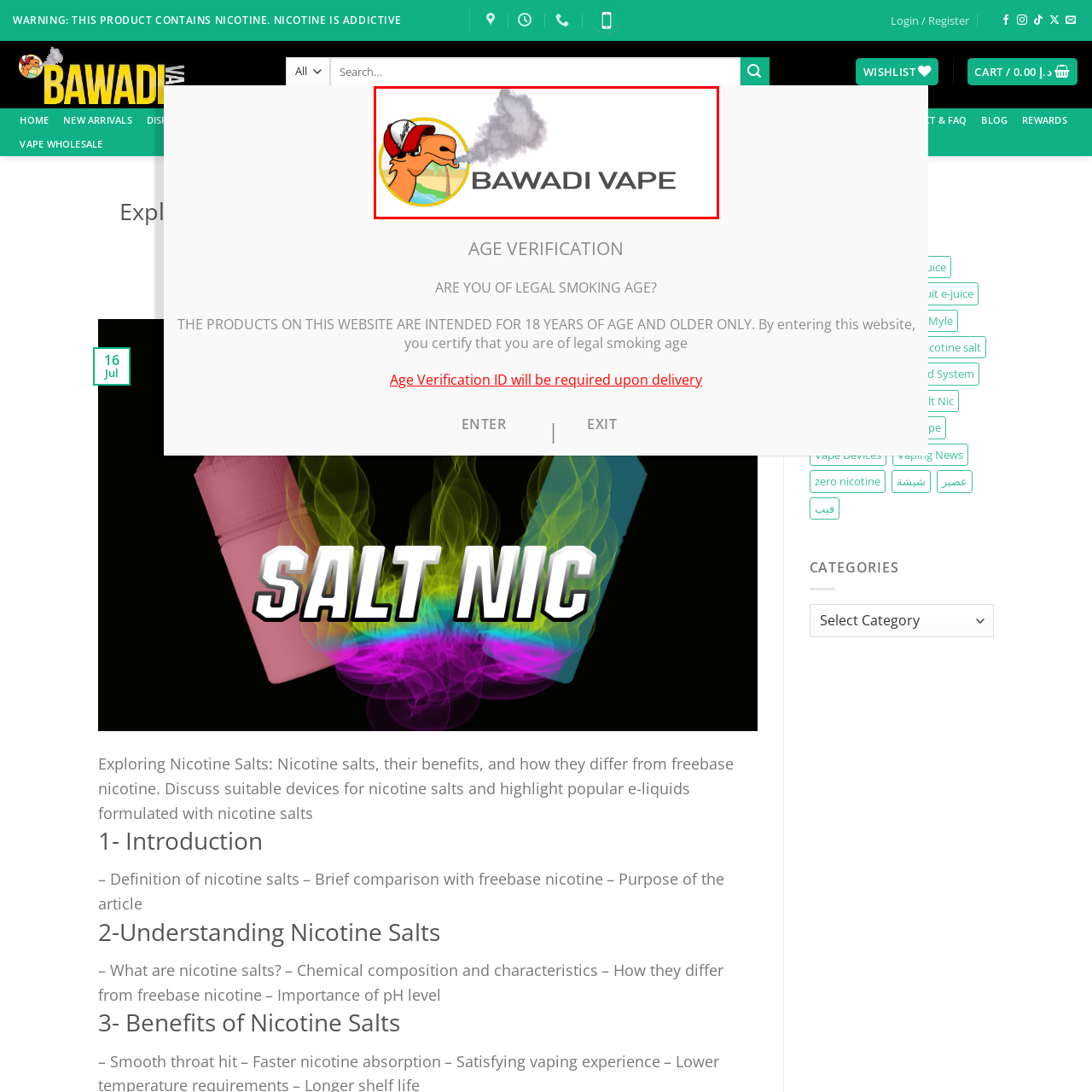What is the camel exhaling?
View the image encased in the red bounding box and respond with a detailed answer informed by the visual information.

The camel in the logo is shown exhaling a cloud of vapor, which is a clear reference to the vaping culture associated with the brand and its focus on vaping products.